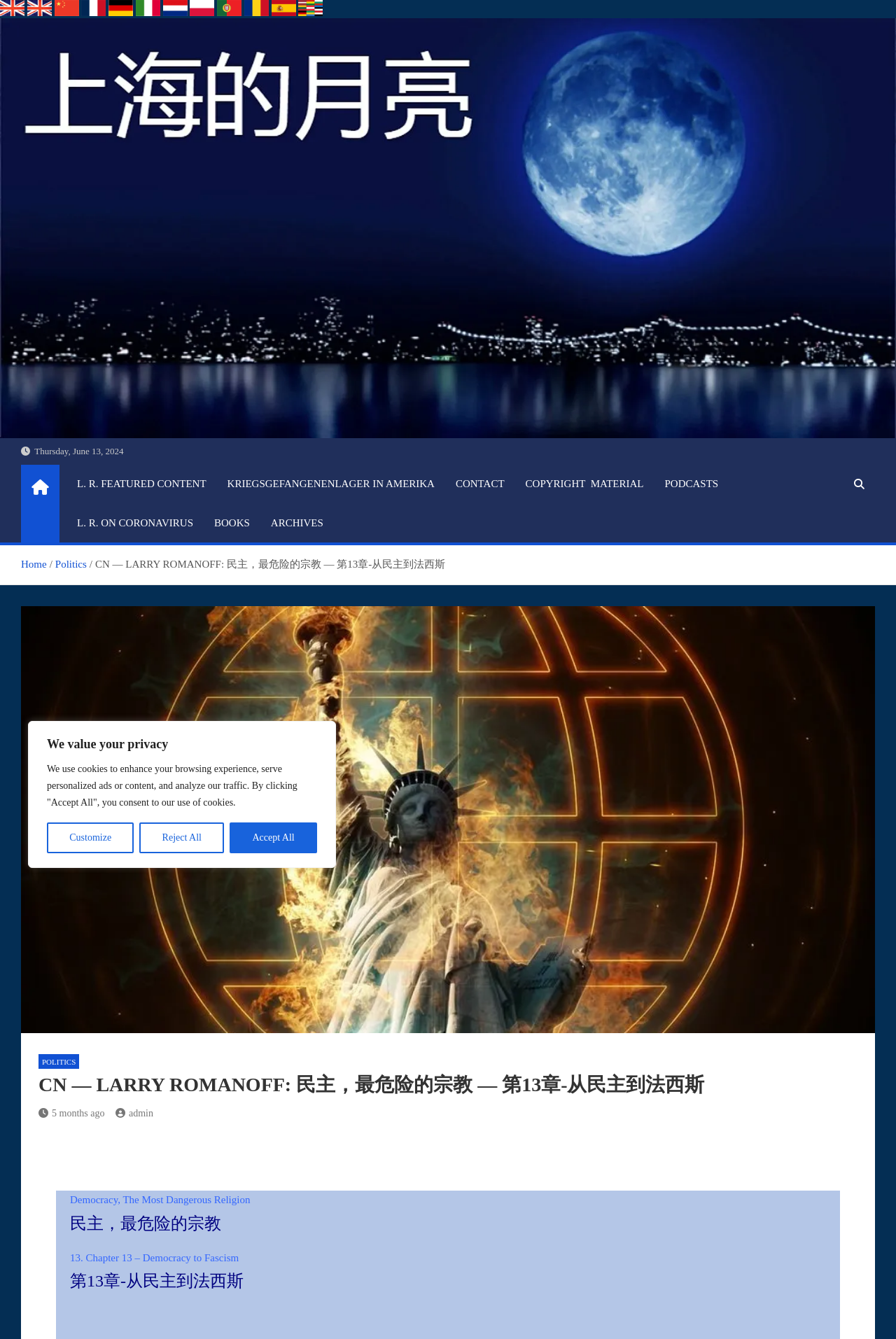Determine the bounding box coordinates of the clickable region to execute the instruction: "Click the PODCASTS link". The coordinates should be four float numbers between 0 and 1, denoted as [left, top, right, bottom].

[0.73, 0.347, 0.813, 0.376]